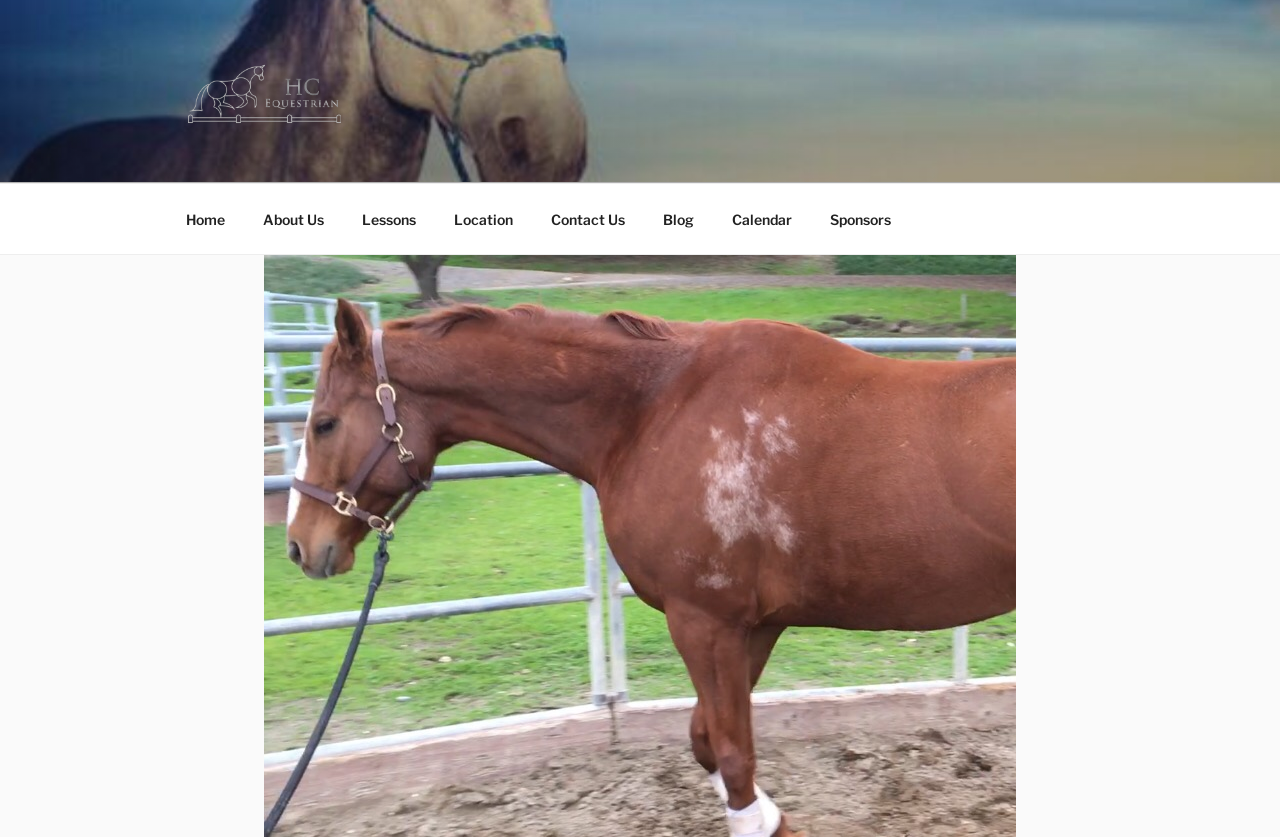Please identify the bounding box coordinates of the clickable area that will allow you to execute the instruction: "visit the About Us page".

[0.191, 0.232, 0.266, 0.291]